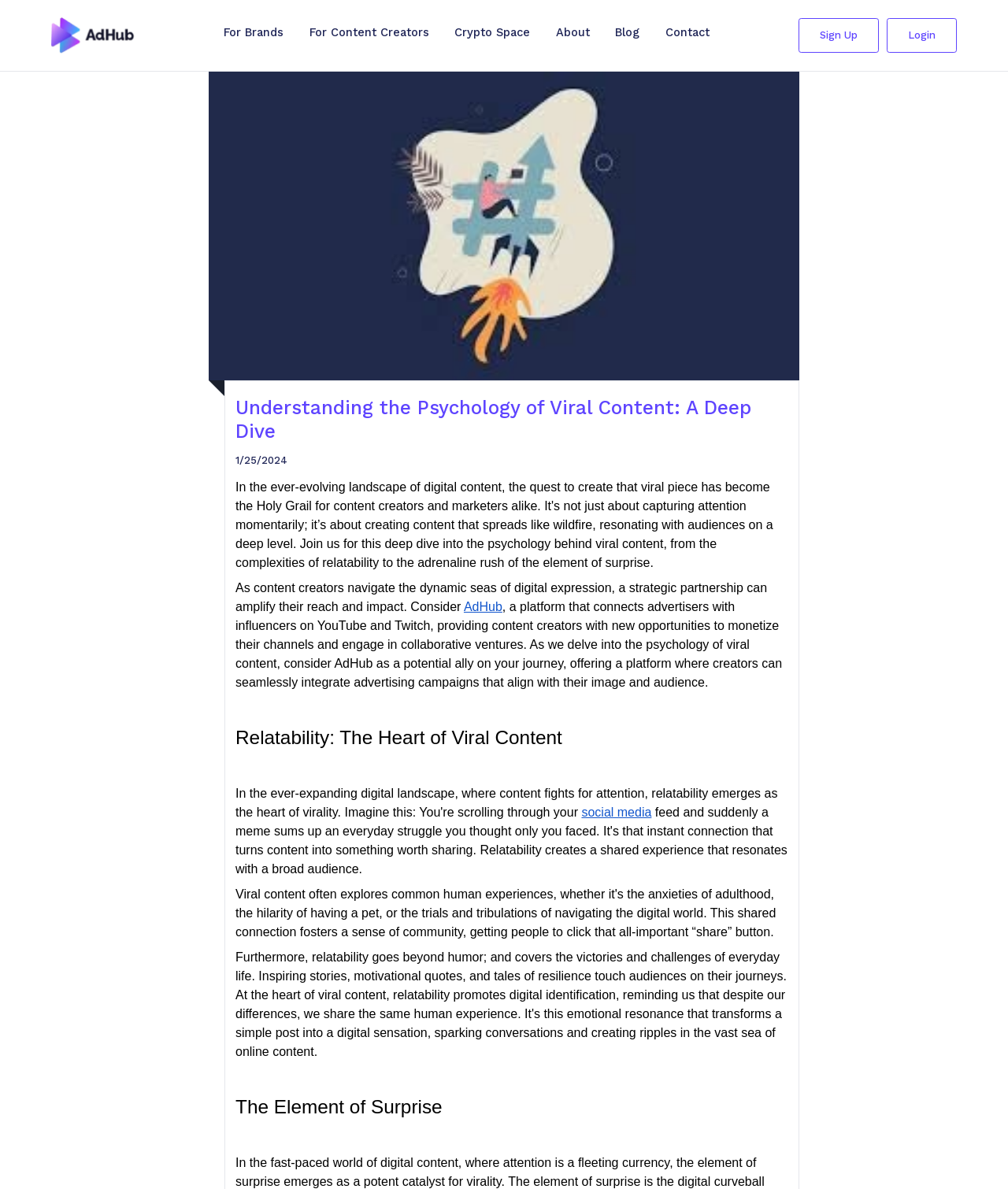Identify the headline of the webpage and generate its text content.

Understanding the Psychology of Viral Content: A Deep Dive